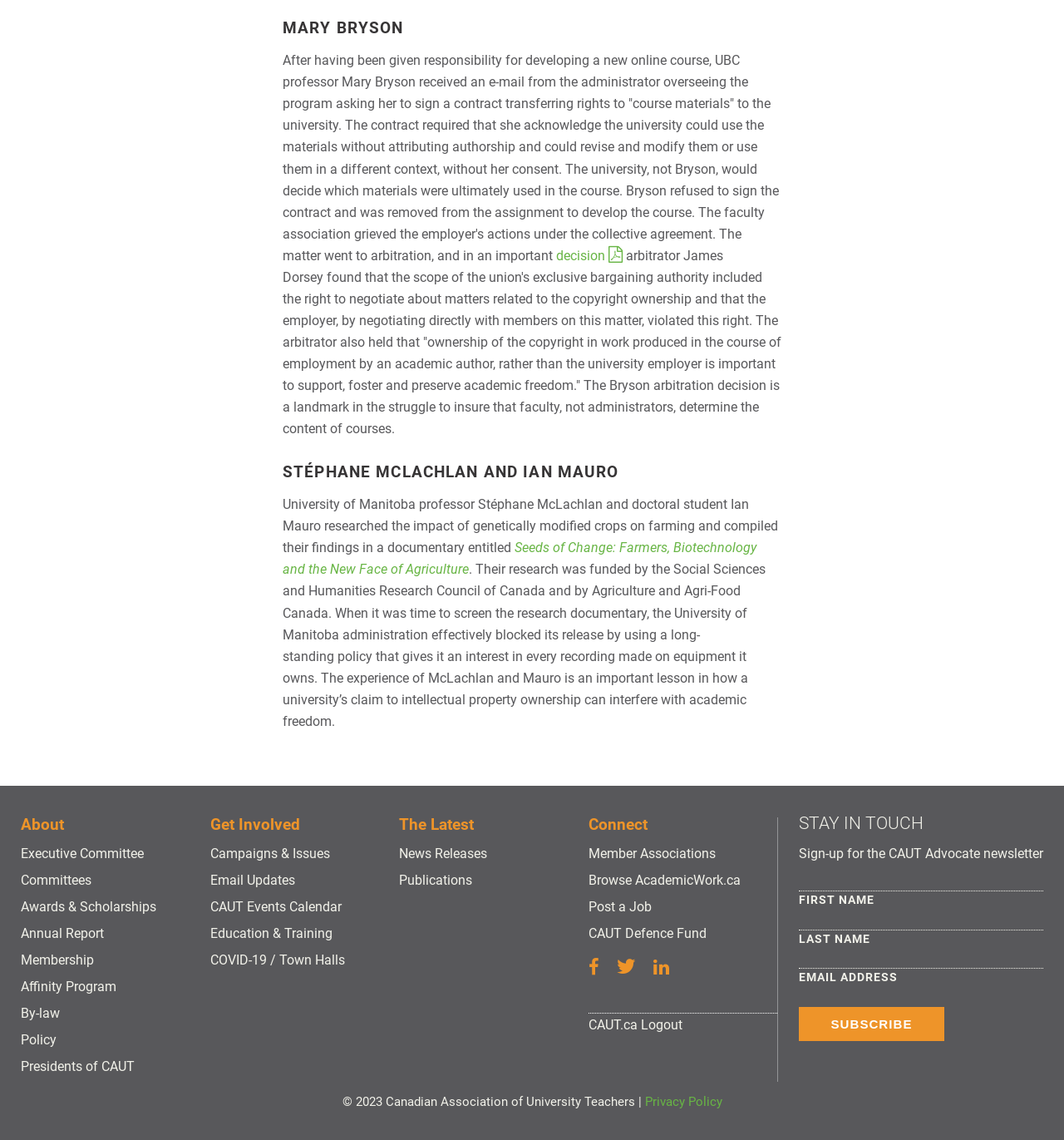Provide the bounding box coordinates for the UI element described in this sentence: "Executive Committee". The coordinates should be four float values between 0 and 1, i.e., [left, top, right, bottom].

[0.02, 0.741, 0.135, 0.755]